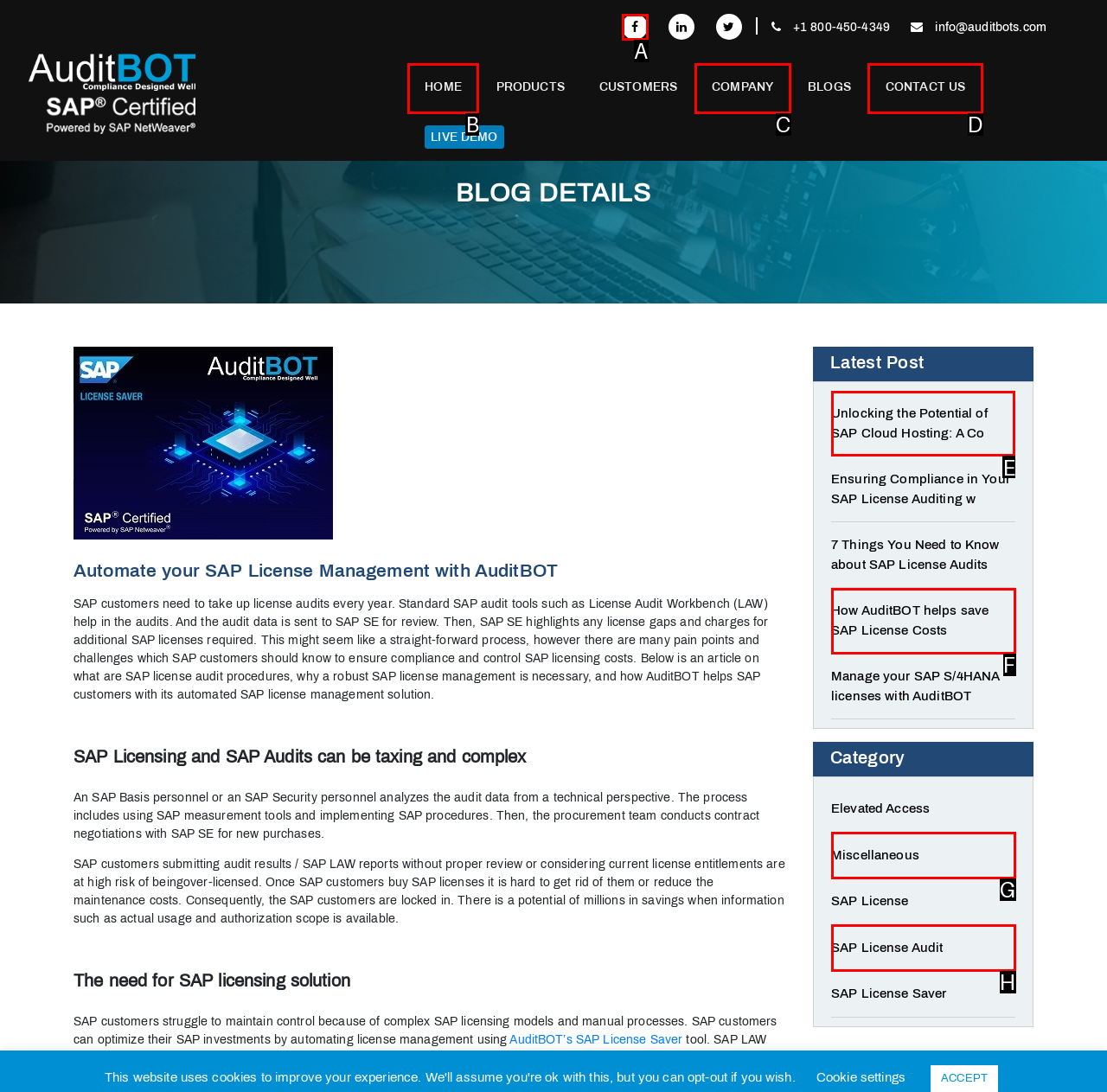Determine which option you need to click to execute the following task: Read the latest post about SAP Cloud Hosting. Provide your answer as a single letter.

E